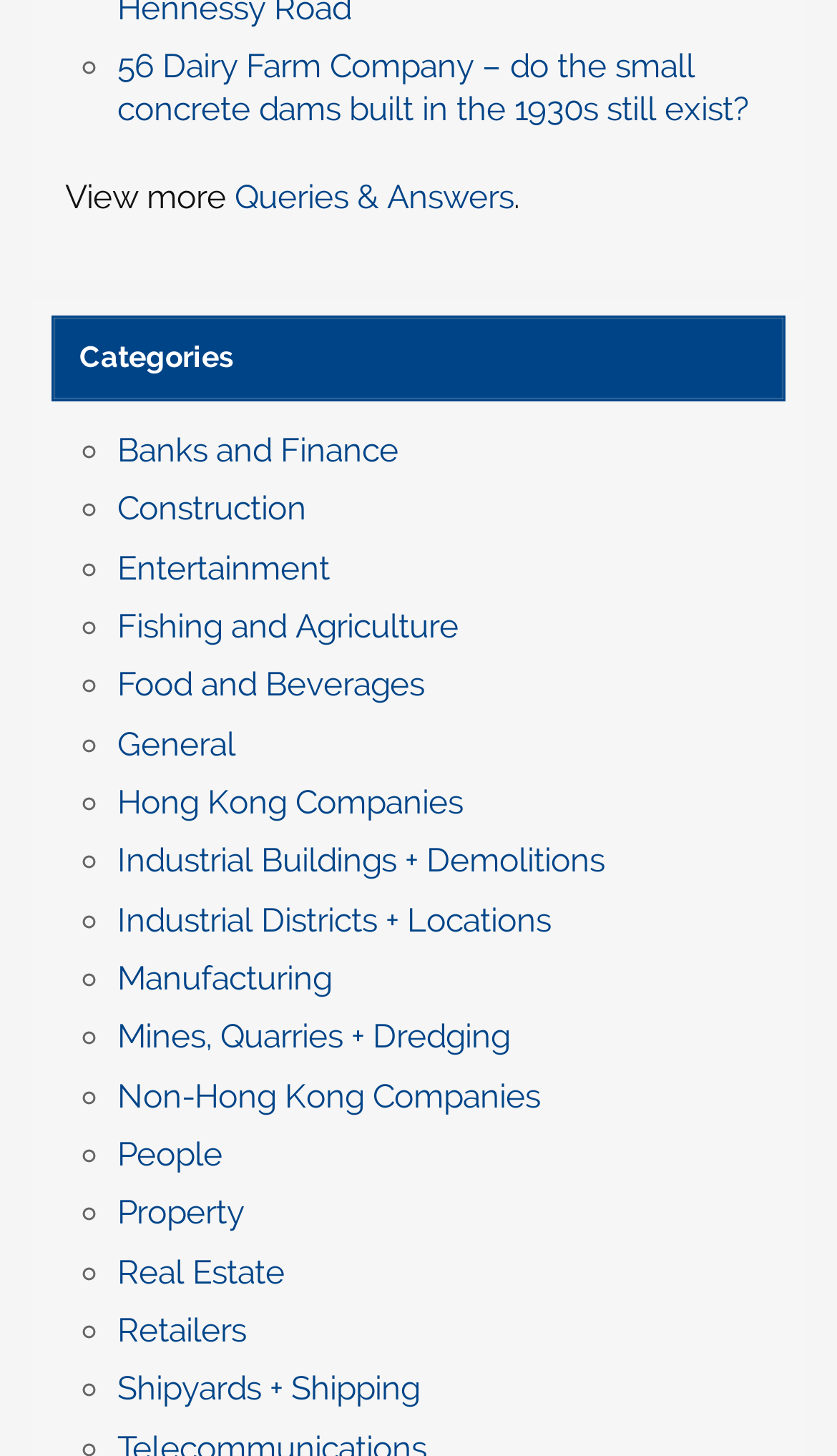Please mark the bounding box coordinates of the area that should be clicked to carry out the instruction: "Learn about Industrial Buildings and Demolitions".

[0.14, 0.578, 0.722, 0.605]